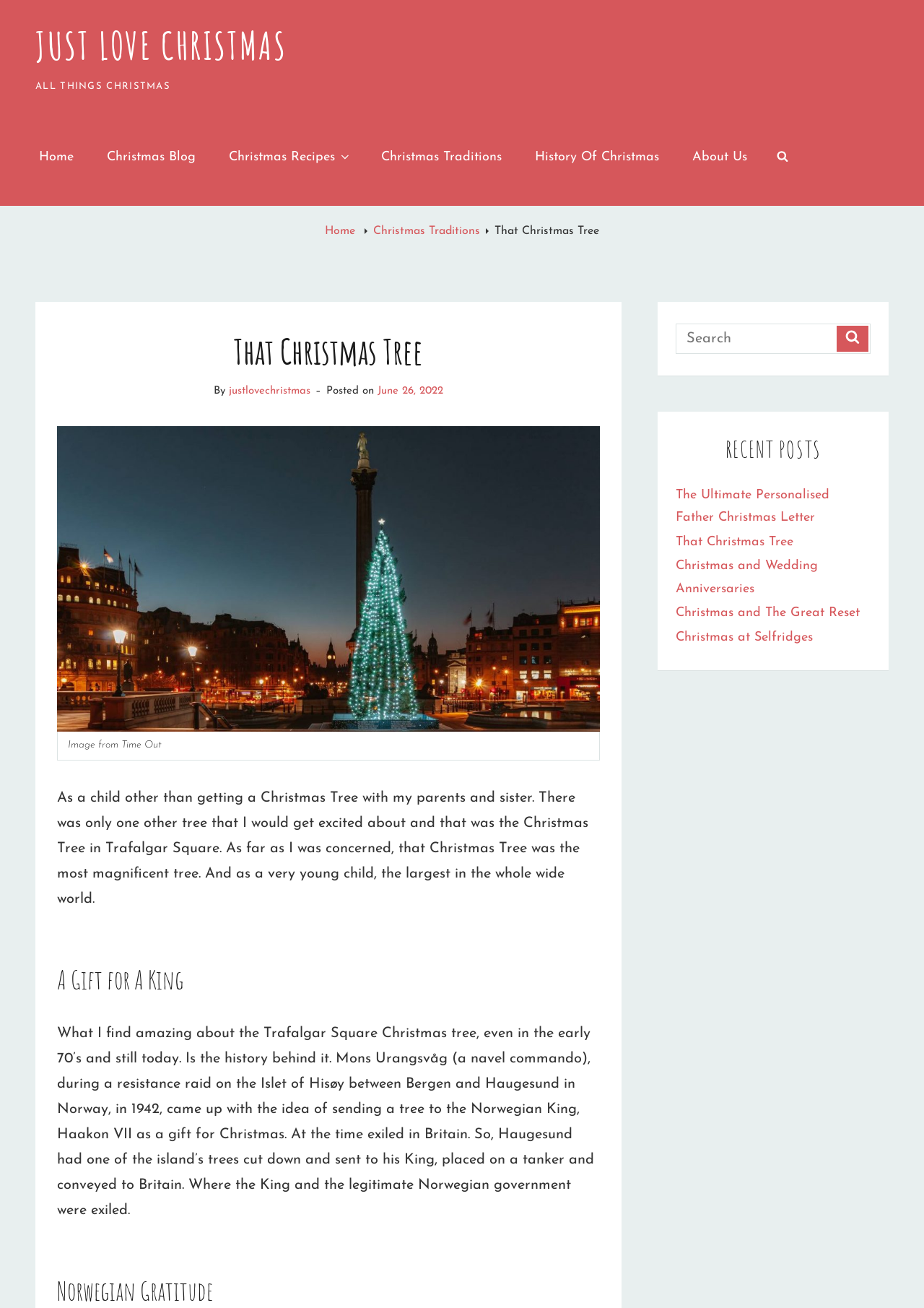Identify and provide the main heading of the webpage.

That Christmas Tree